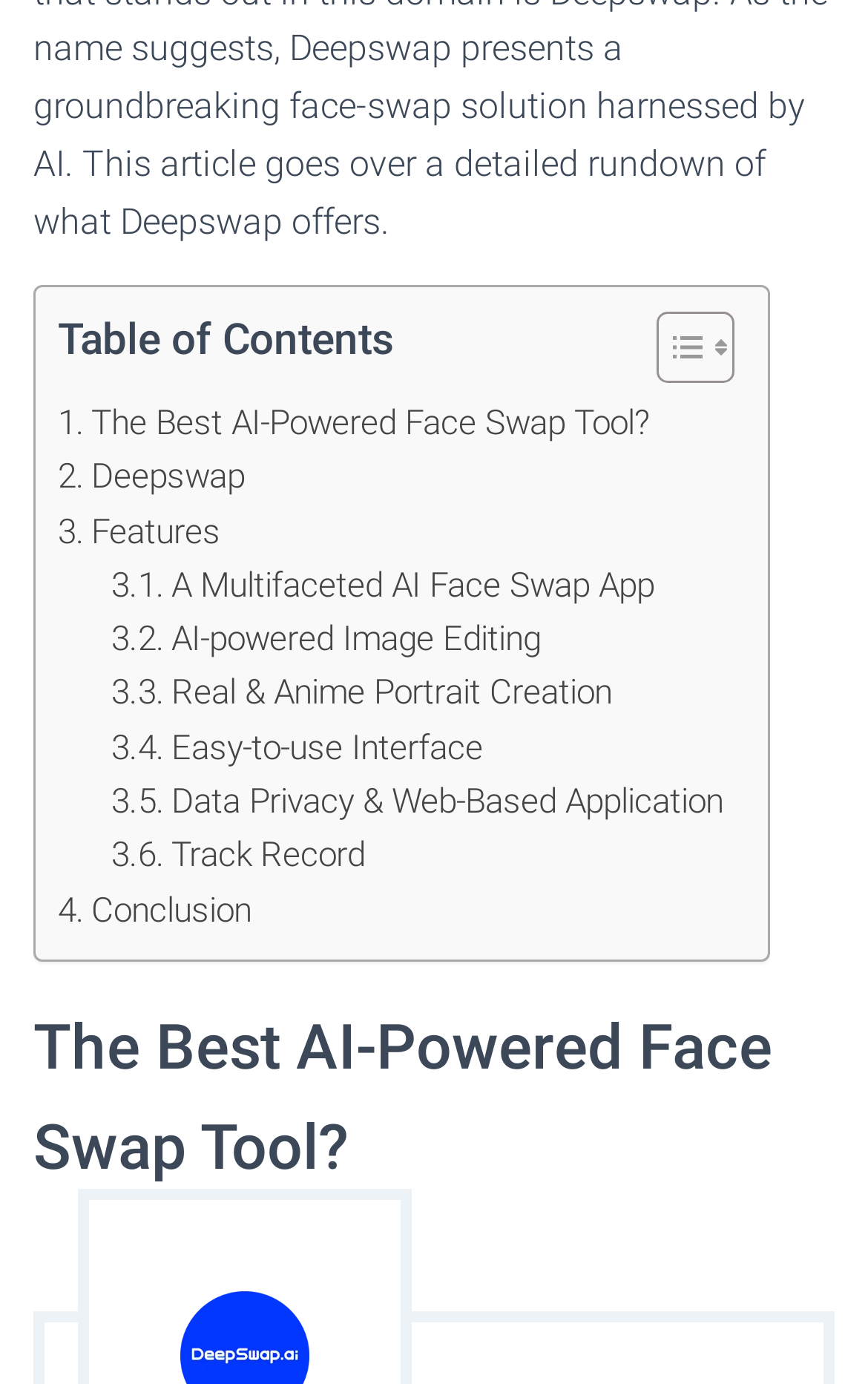How many links are there in the table of contents?
Based on the image, respond with a single word or phrase.

9